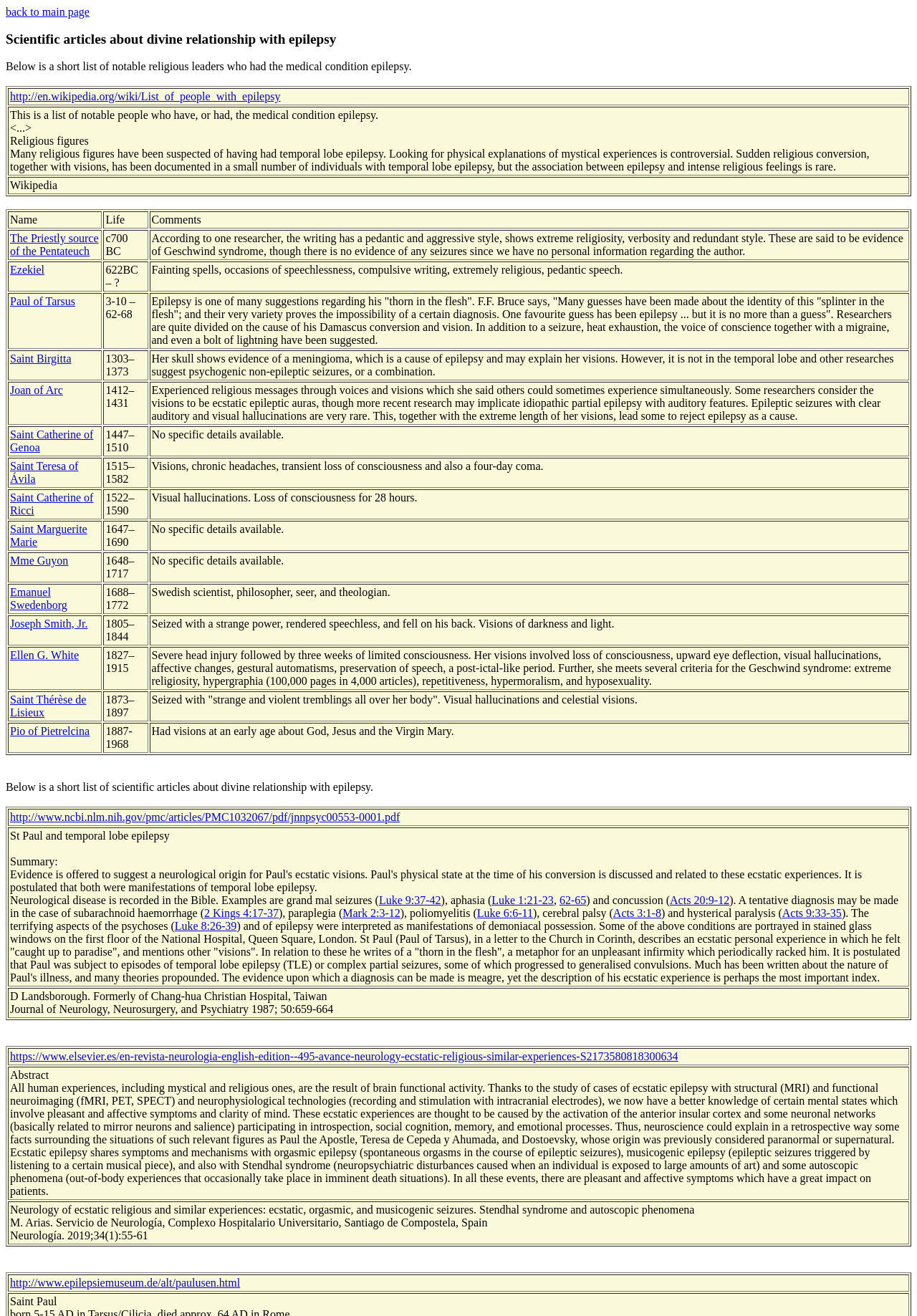Provide the bounding box coordinates of the HTML element described as: "Joseph Smith, Jr.". The bounding box coordinates should be four float numbers between 0 and 1, i.e., [left, top, right, bottom].

[0.011, 0.469, 0.096, 0.478]